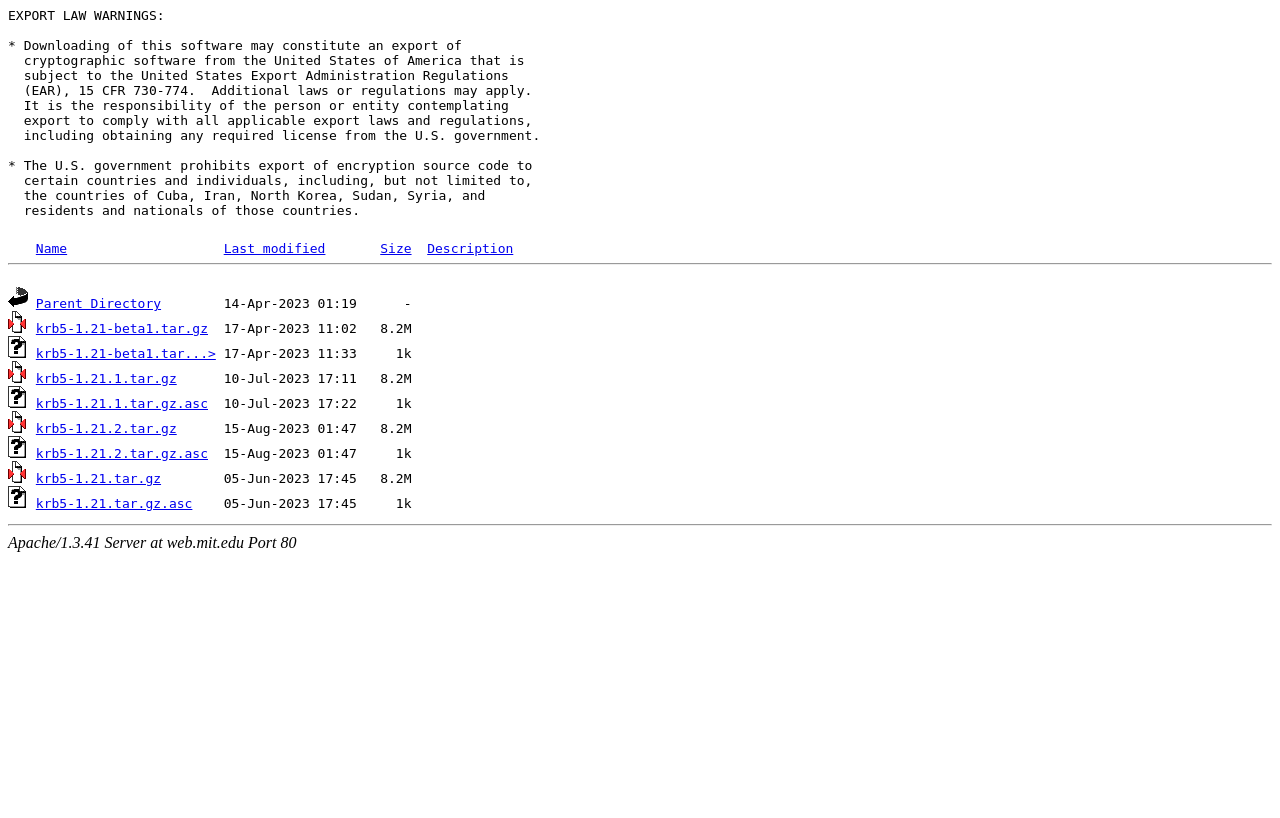Could you provide the bounding box coordinates for the portion of the screen to click to complete this instruction: "Download krb5-1.21-beta1.tar.gz"?

[0.028, 0.392, 0.163, 0.411]